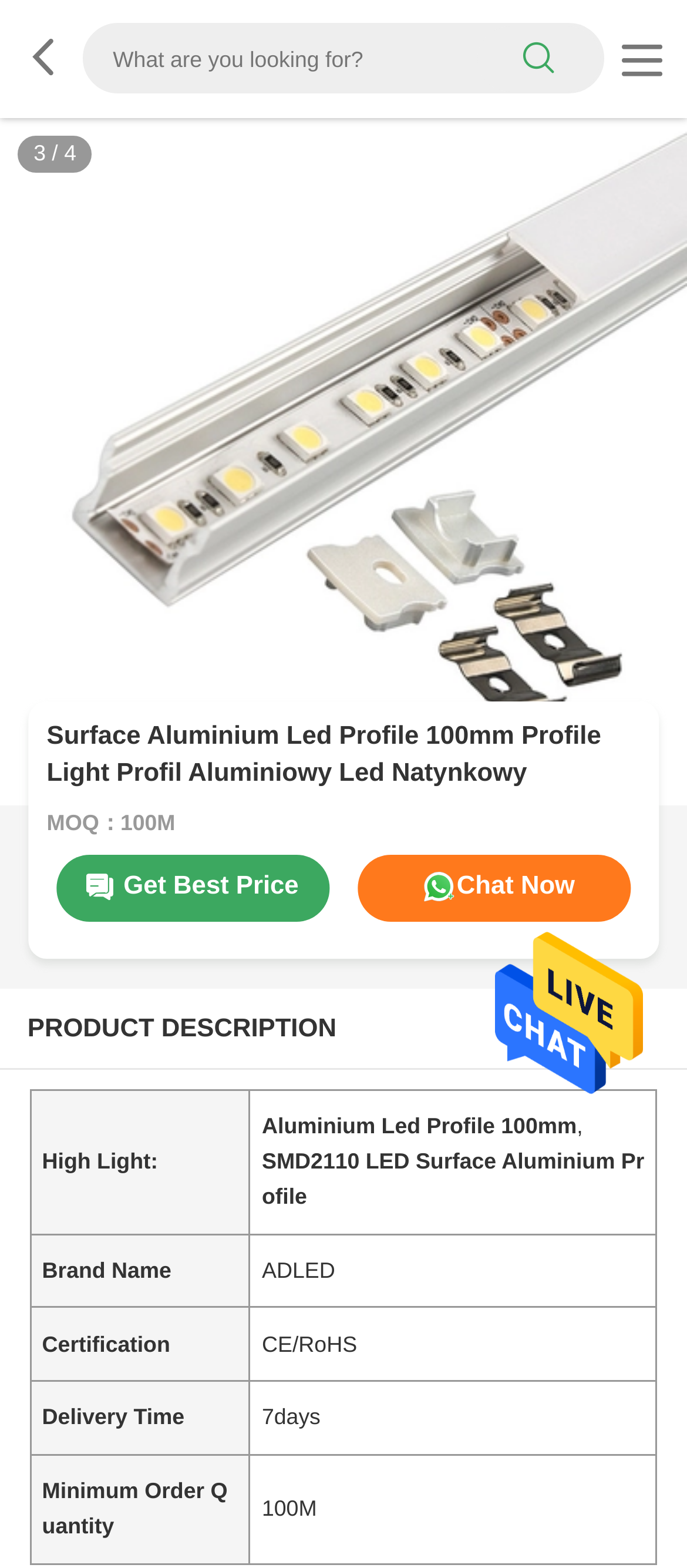Offer a comprehensive description of the webpage’s content and structure.

This webpage appears to be a product page for a Surface Aluminium Led Profile 100mm Profile Light Profil Aluminiowy Led Natynkowy. At the top, there is a search bar with a search button on the right side, accompanied by a link with an icon. Below this, there is a large image of the product, taking up most of the width of the page.

To the right of the image, there is a heading with the product name, followed by some product details, including the minimum order quantity (MOQ) of 100M. There are also two links, one to get the best price and another to chat now.

Below the image, there is a section labeled "PRODUCT DESCRIPTION", which contains a table with several rows. Each row has two columns, with the left column containing labels such as "High Light:", "Brand Name", "Certification", "Delivery Time", and "Minimum Order Quantity", and the right column containing the corresponding values.

There is also a link at the bottom right of the page, but its purpose is unclear. Overall, the page appears to be providing detailed information about the product, including its features, specifications, and ordering details.